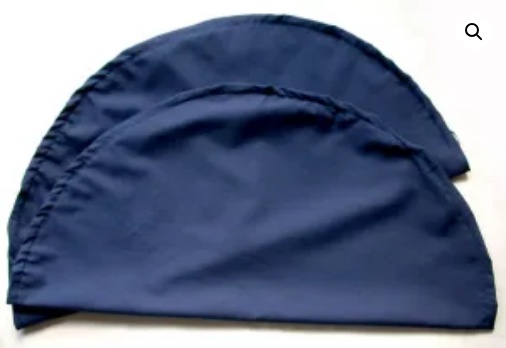Thoroughly describe what you see in the image.

The image showcases a pair of navy blue drawstring pillow covers, specifically designed to fit an 18-inch polystyrene lace making pillow. These covers exhibit a smooth, soft texture, enhancing comfort while working with lace. Each cover is elegantly curved at the top, allowing for a snug fit, and features a drawstring closure for easy adjustment. This design not only protects the pillow but also minimizes glare, providing a better working surface for lace makers. Ideal for anyone looking to give their modern pillow a traditional look, these covers are a perfect accessory for lace making enthusiasts.